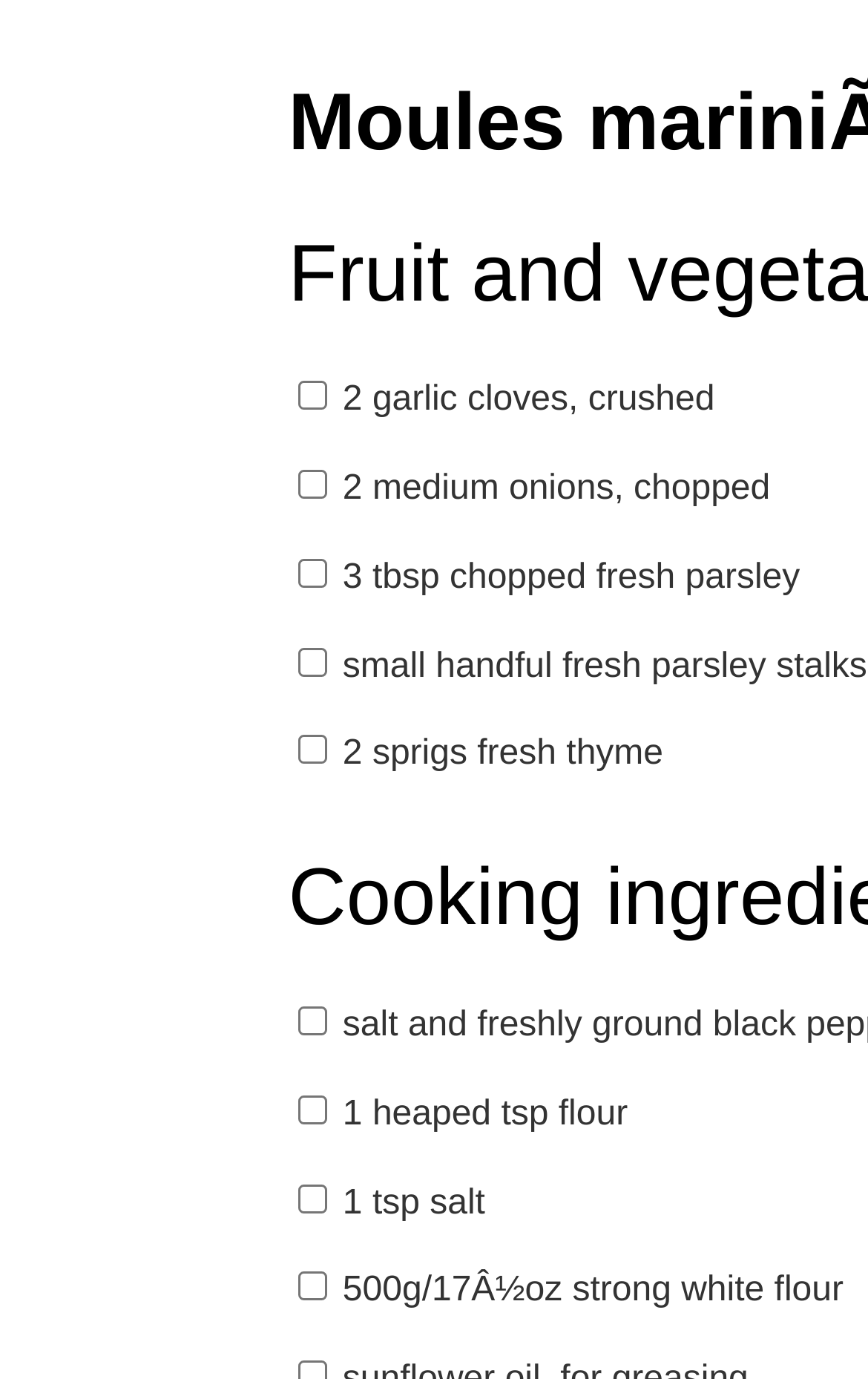Determine the bounding box coordinates of the UI element described below. Use the format (top-left x, top-left y, bottom-right x, bottom-right y) with floating point numbers between 0 and 1: before and after

None